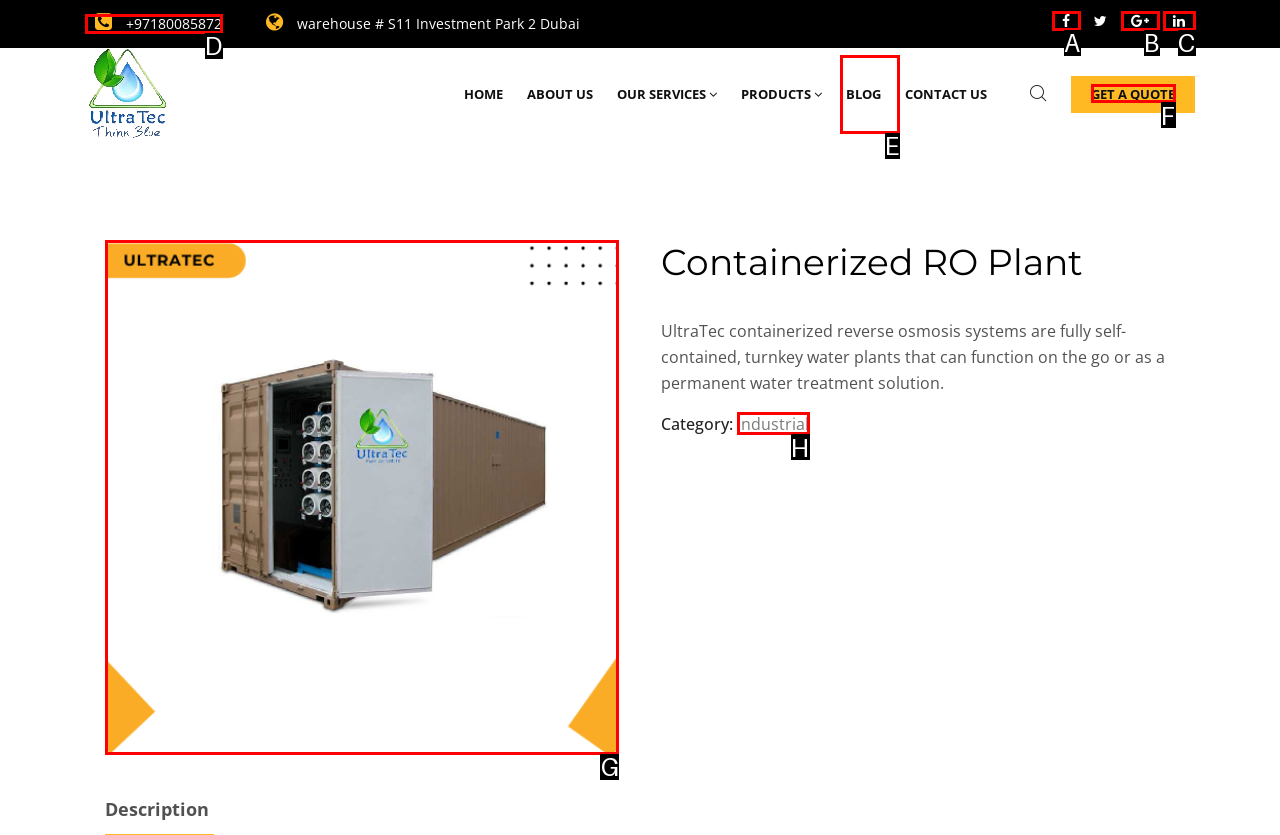Tell me which one HTML element best matches the description: Get a quote Answer with the option's letter from the given choices directly.

F